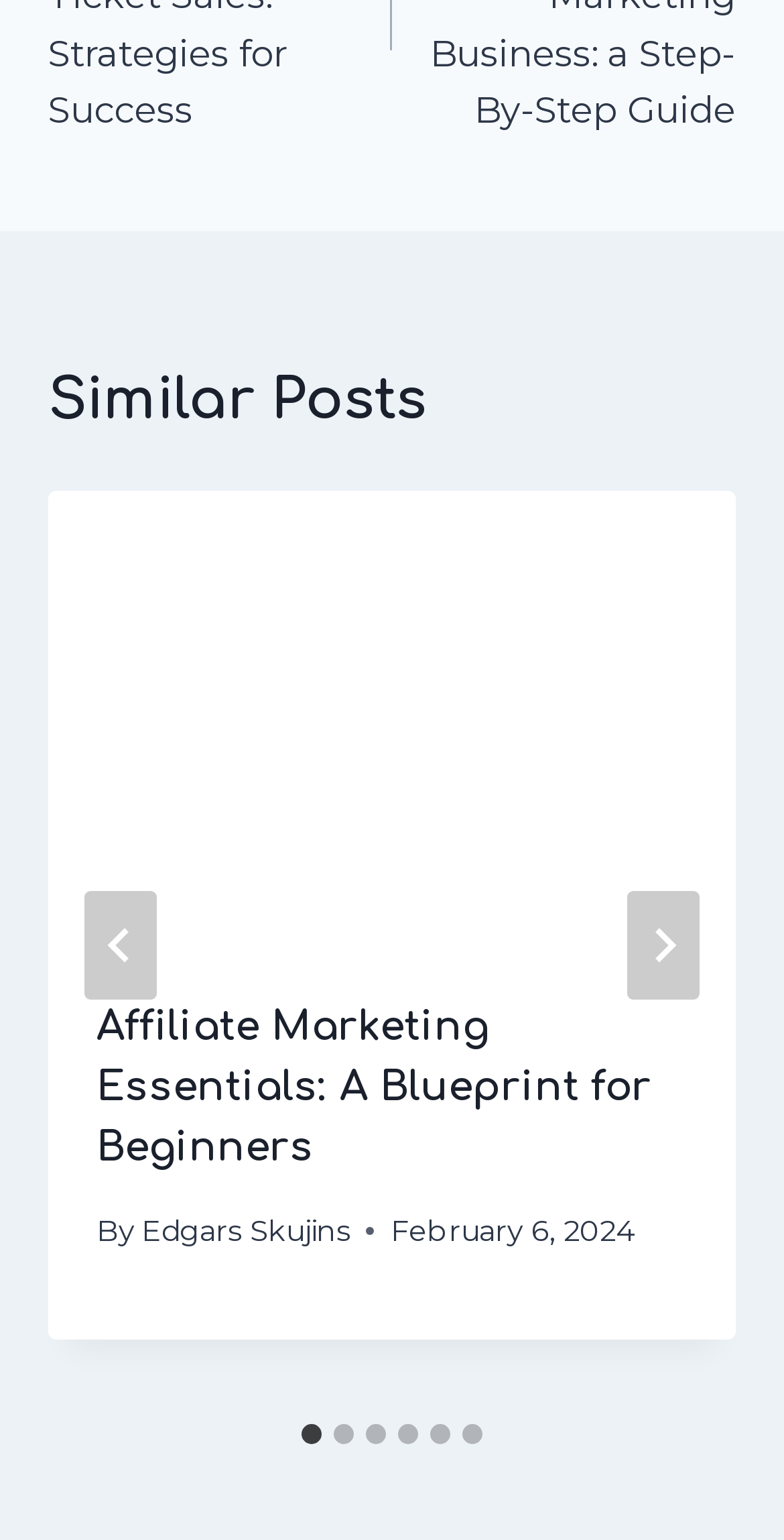Extract the bounding box coordinates for the UI element described as: "aria-label="Go to last slide"".

[0.108, 0.578, 0.2, 0.649]